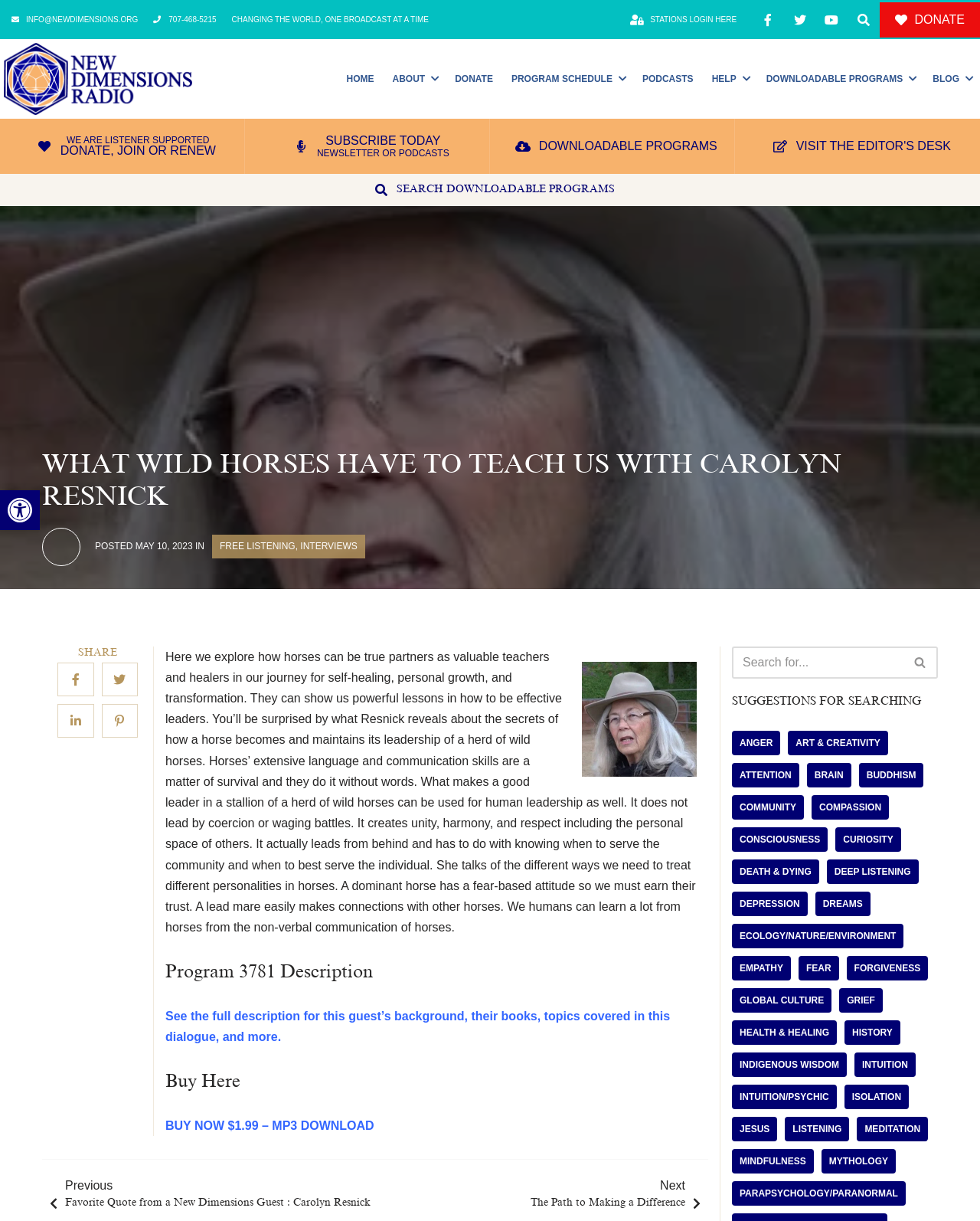Identify the bounding box coordinates for the element that needs to be clicked to fulfill this instruction: "Visit the editor's desk". Provide the coordinates in the format of four float numbers between 0 and 1: [left, top, right, bottom].

[0.75, 0.098, 1.0, 0.142]